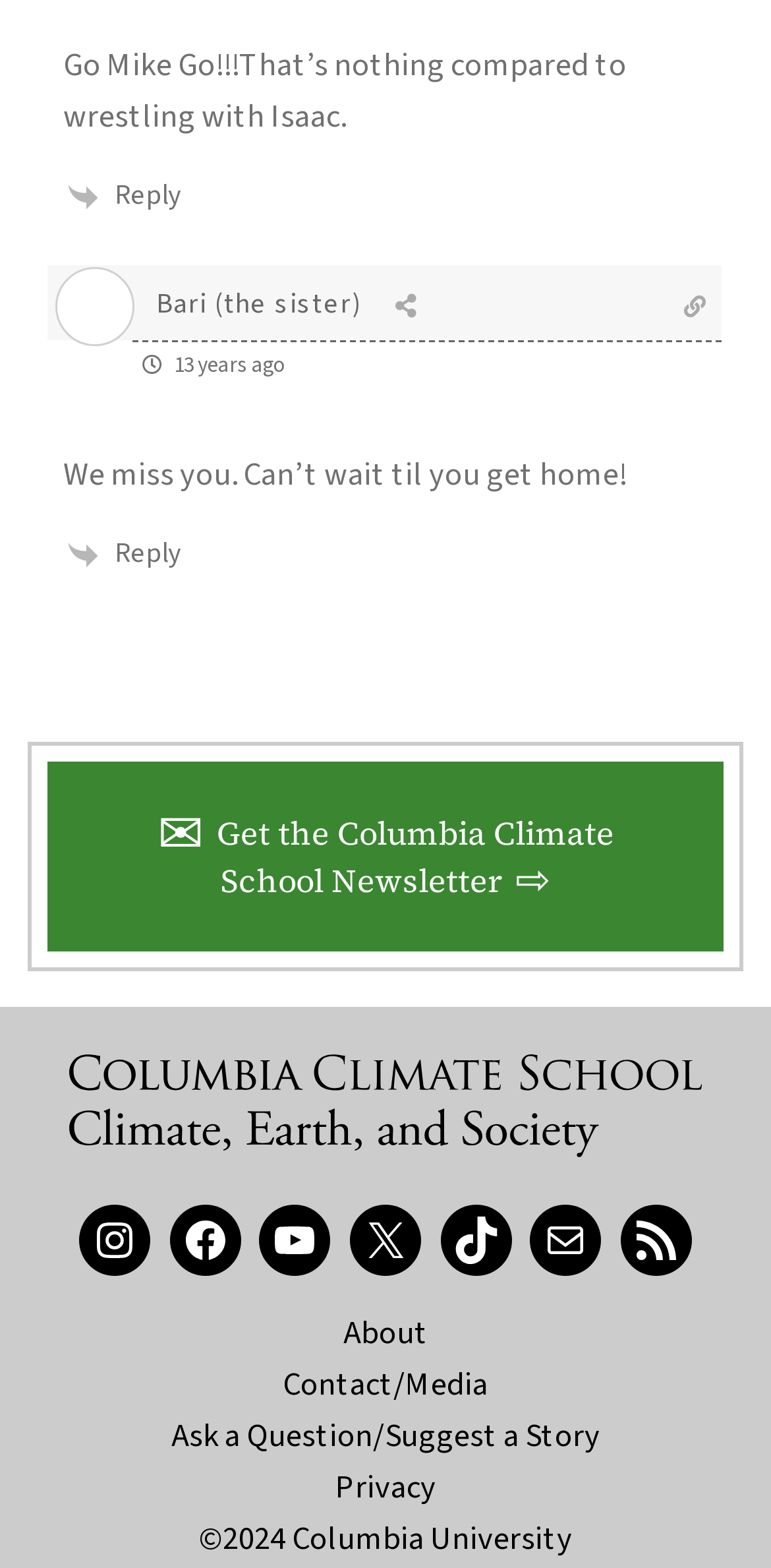Determine the bounding box coordinates of the element that should be clicked to execute the following command: "Click the 'Post Comment' button".

None